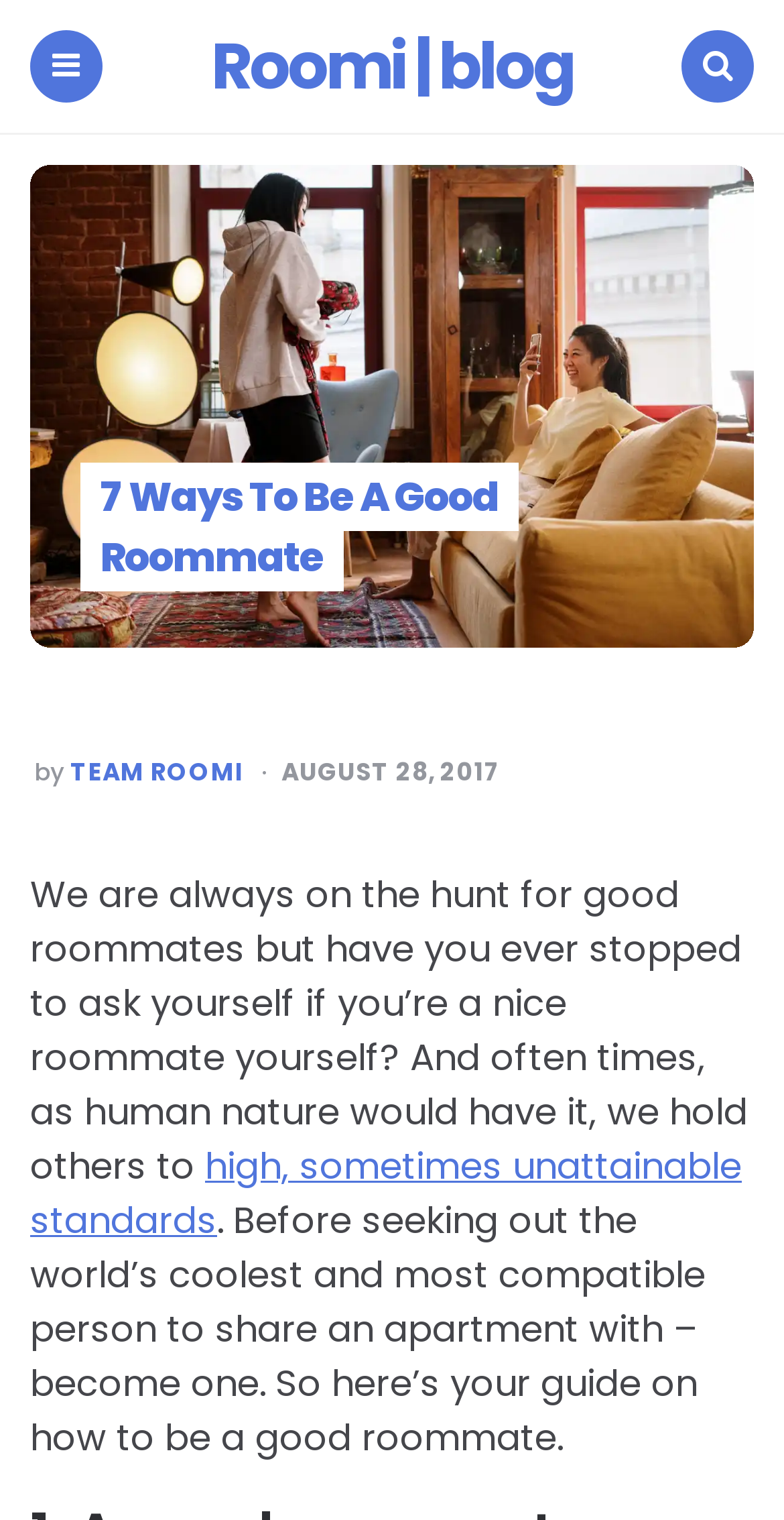Who posted the blog article?
Based on the content of the image, thoroughly explain and answer the question.

I found the author of the blog post by looking at the text 'POSTED BY' and the link 'TEAM ROOMI' that follows it, which indicates that the article was posted by TEAM ROOMI.